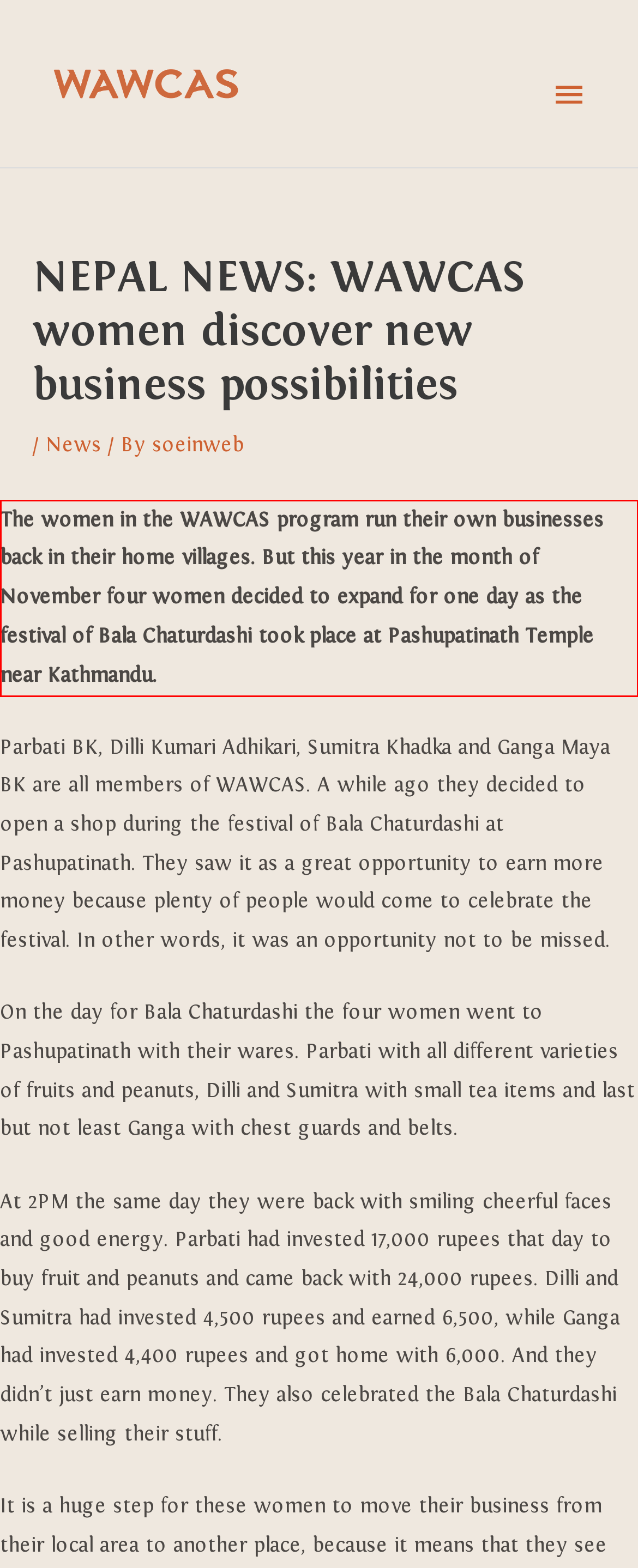Given a webpage screenshot, identify the text inside the red bounding box using OCR and extract it.

The women in the WAWCAS program run their own businesses back in their home villages. But this year in the month of November four women decided to expand for one day as the festival of Bala Chaturdashi took place at Pashupatinath Temple near Kathmandu.